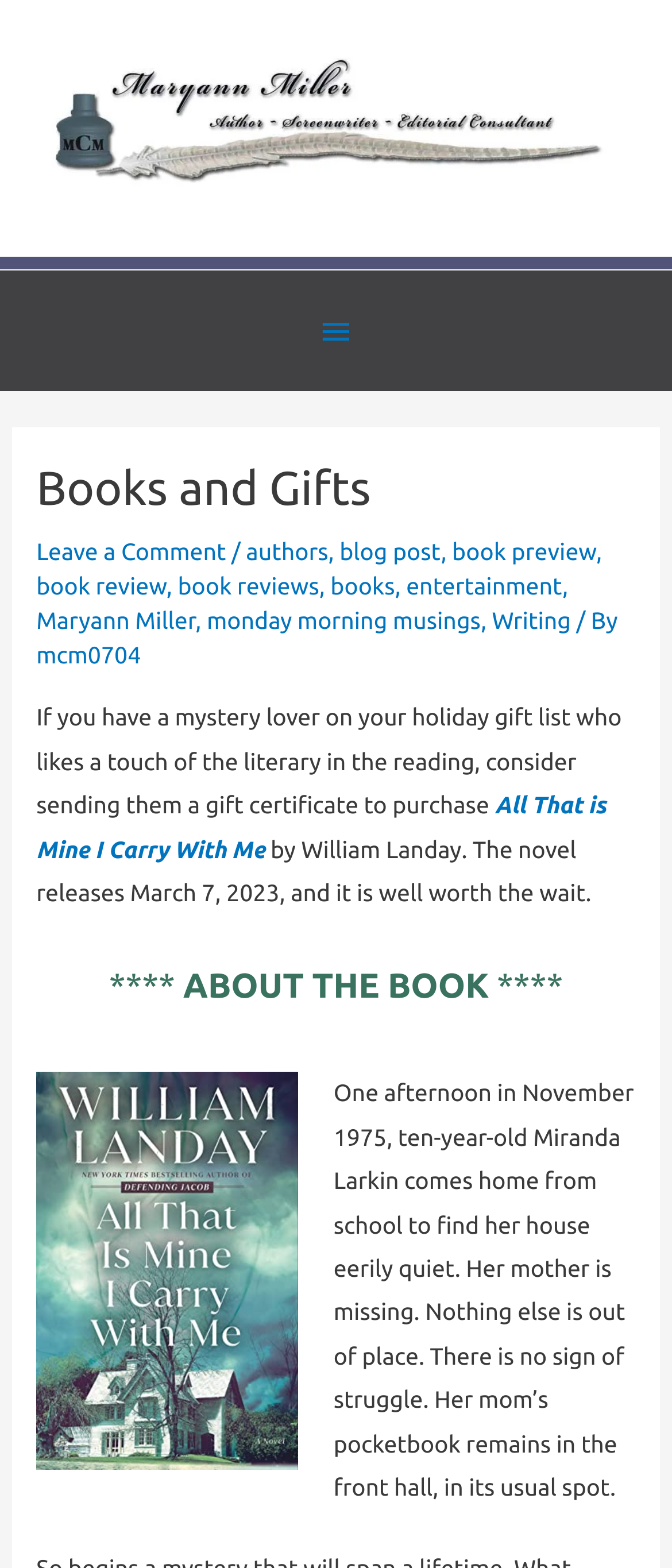Determine the bounding box coordinates of the target area to click to execute the following instruction: "Click the 'Leave a Comment' link."

[0.054, 0.343, 0.336, 0.361]